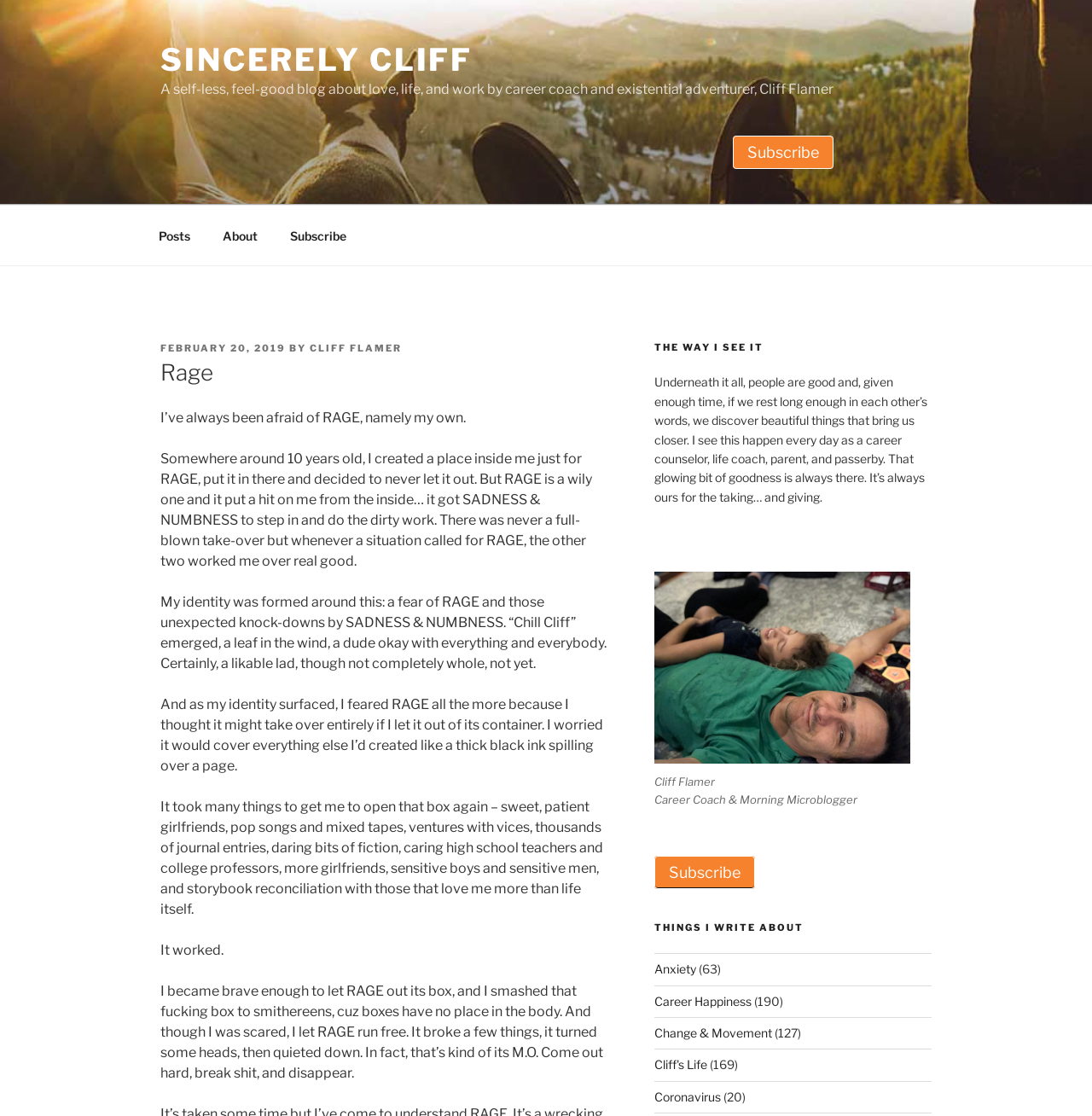Locate the bounding box coordinates of the clickable part needed for the task: "View the abstract".

None